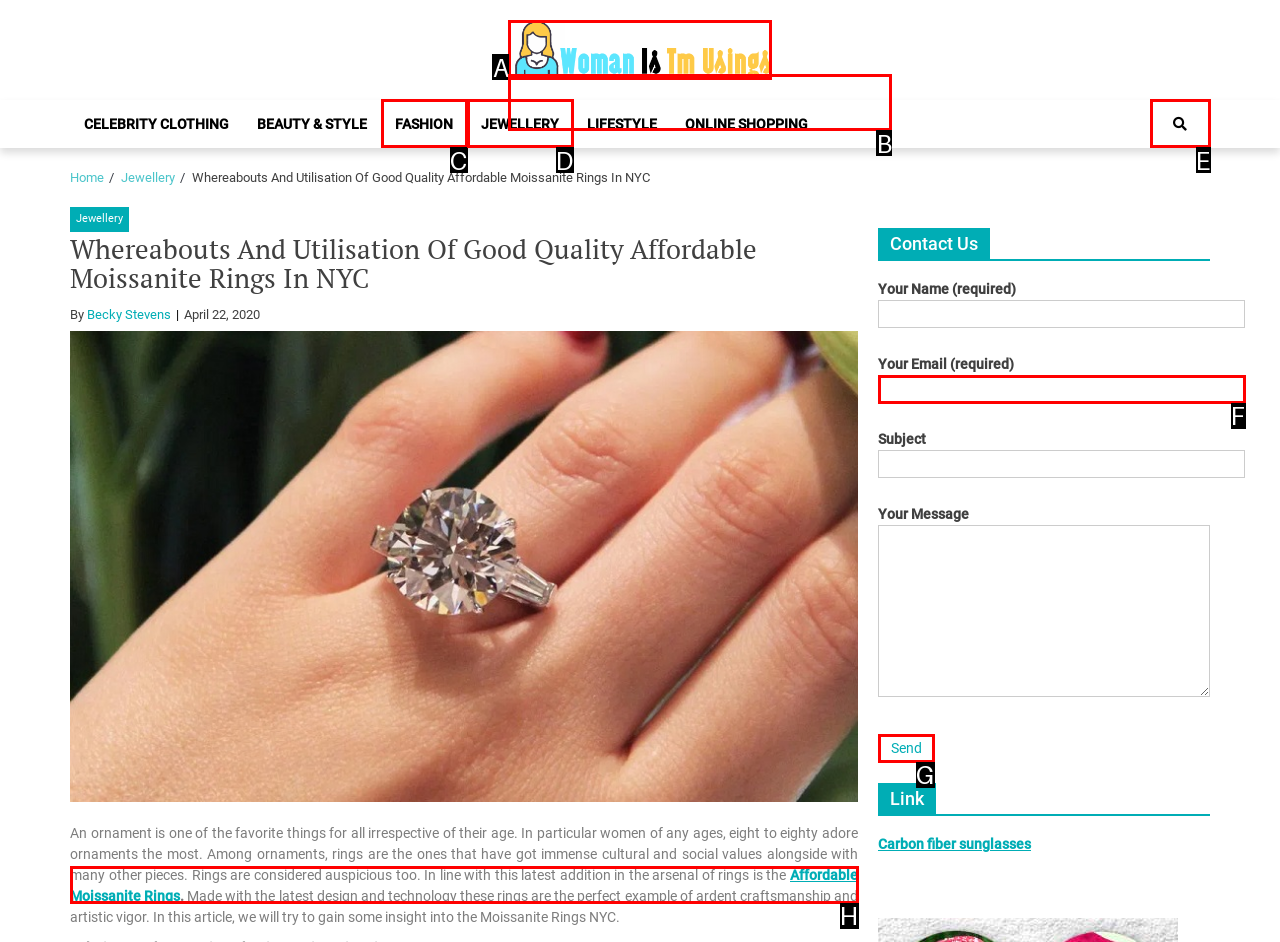Tell me which letter I should select to achieve the following goal: View recent posts
Answer with the corresponding letter from the provided options directly.

None